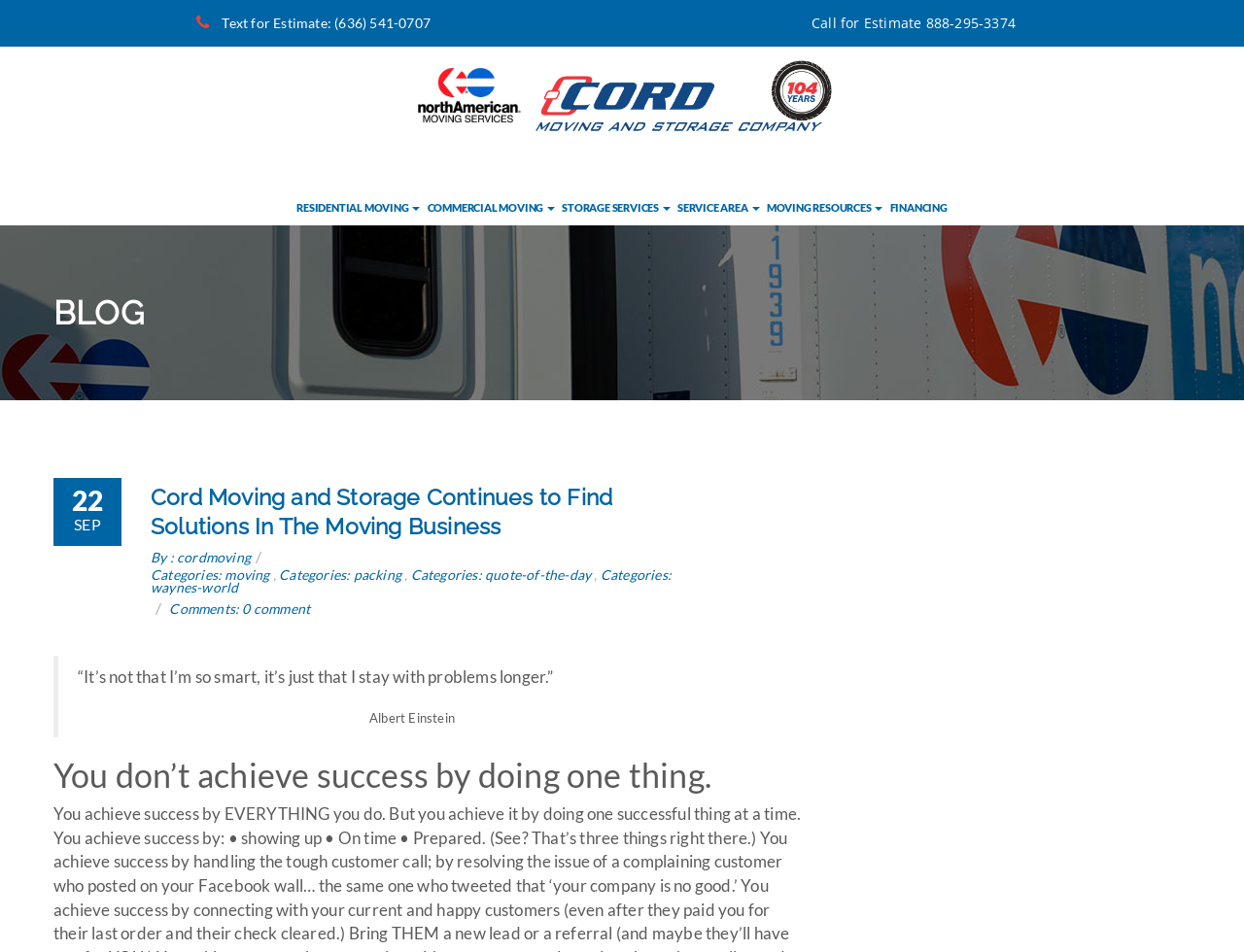Please find the bounding box coordinates of the element's region to be clicked to carry out this instruction: "Get a quote for residential moving".

[0.237, 0.2, 0.339, 0.237]